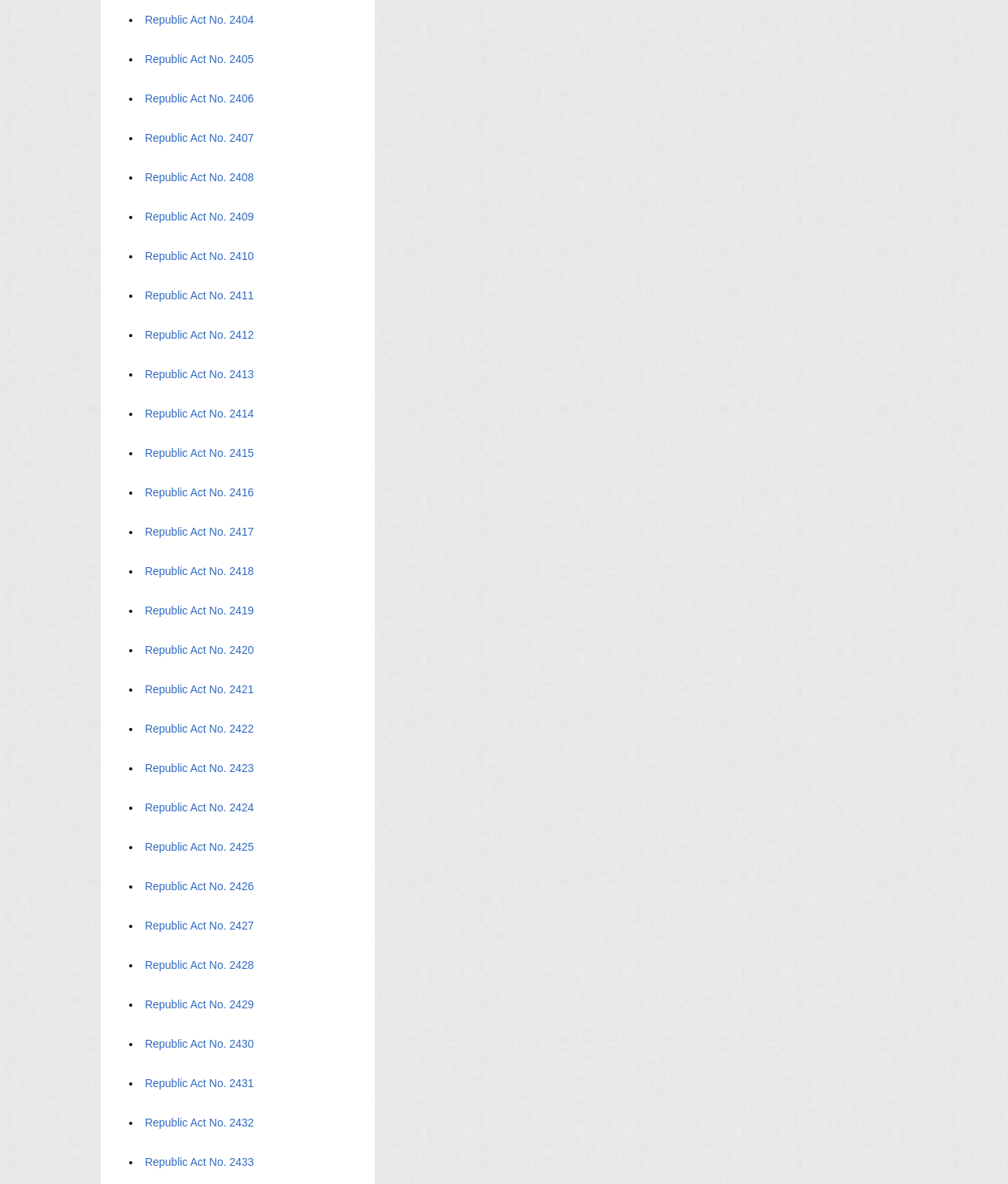Based on the description "Republic Act No. 2422", find the bounding box of the specified UI element.

[0.143, 0.61, 0.253, 0.621]